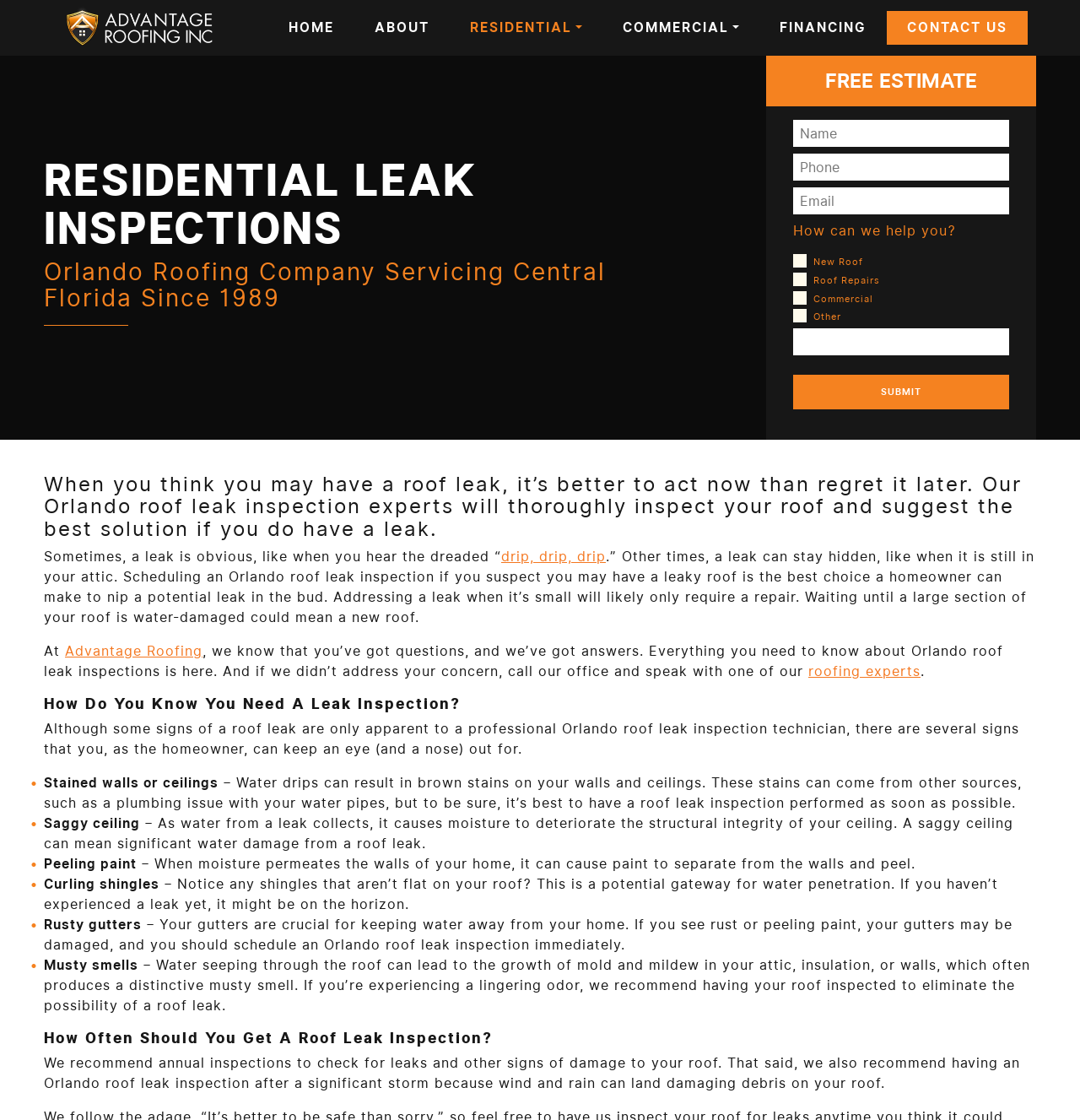Answer in one word or a short phrase: 
What are some signs of a roof leak?

Stained walls or ceilings, saggy ceiling, peeling paint, curling shingles, rusty gutters, musty smells